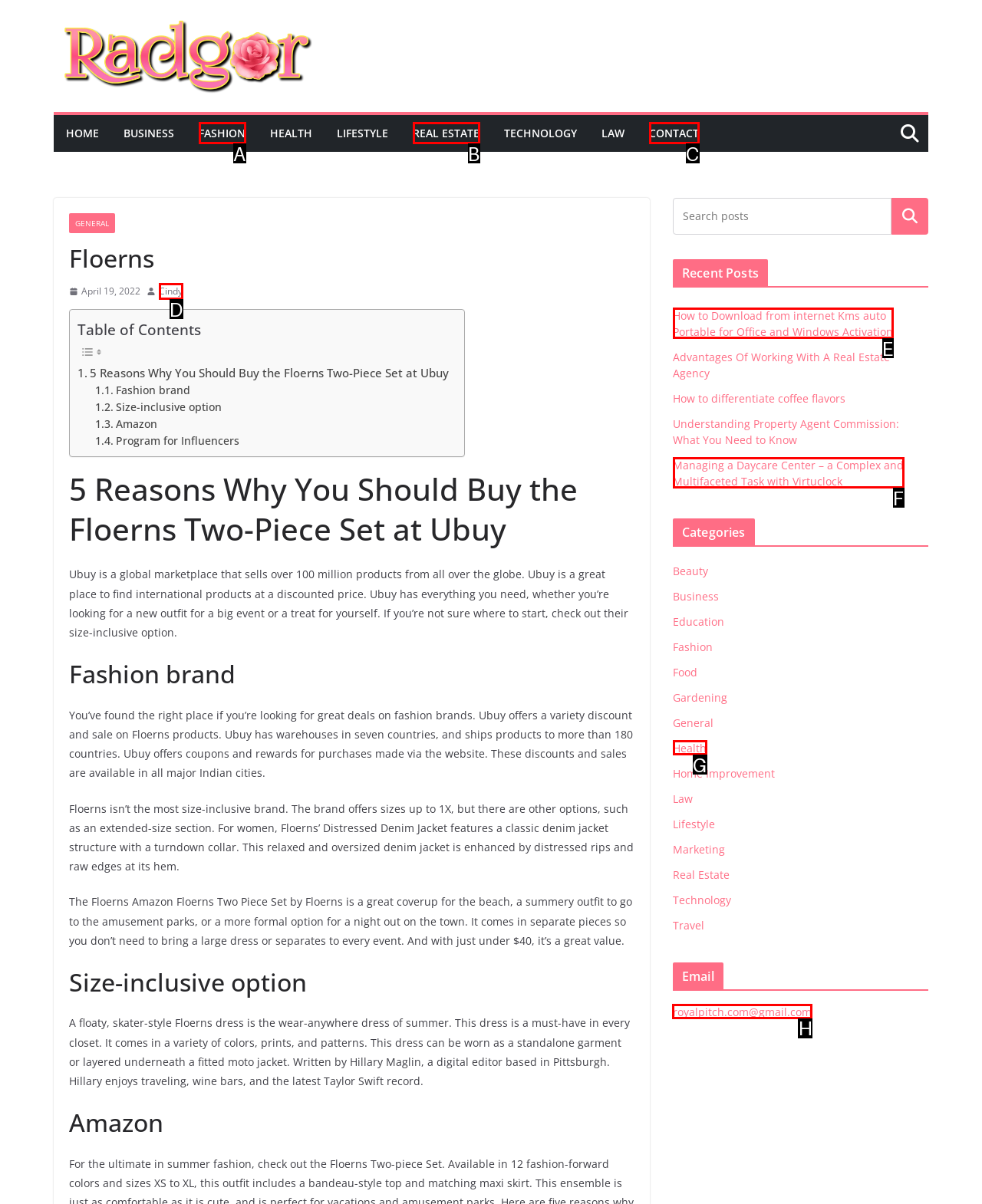Select the HTML element that needs to be clicked to carry out the task: Contact via email
Provide the letter of the correct option.

H